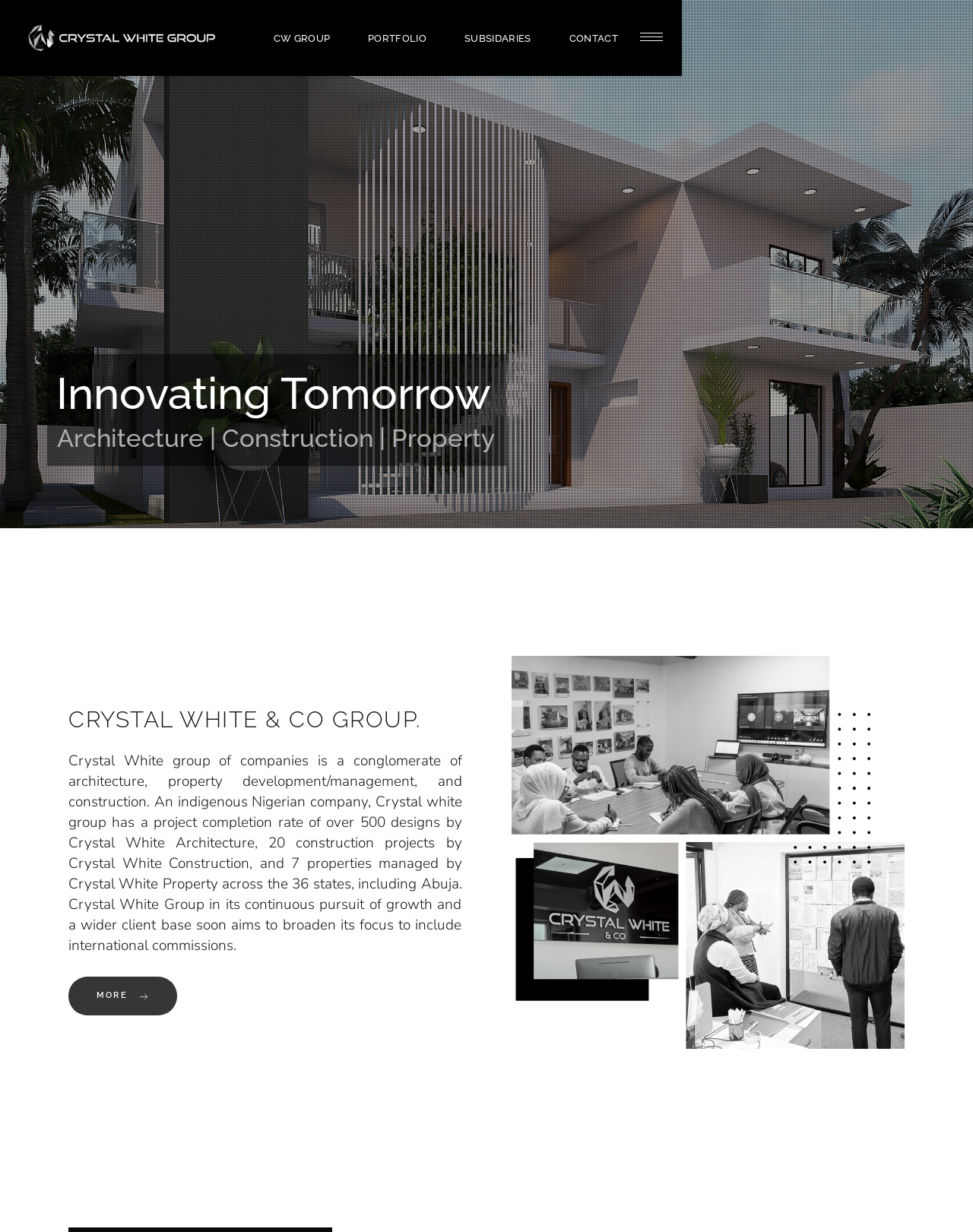Please provide a one-word or short phrase answer to the question:
What is the focus of the company mentioned on the webpage?

Architecture, Construction, Property